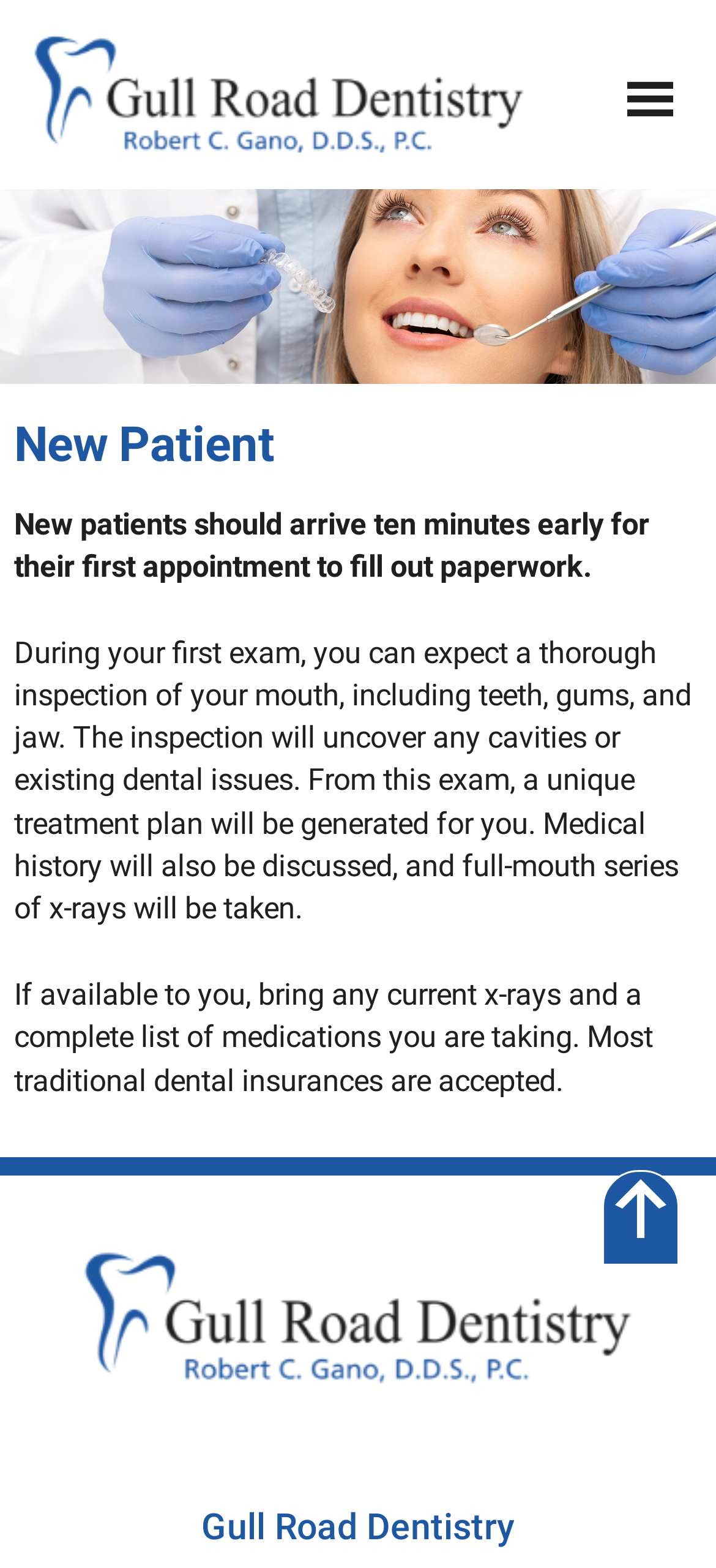What is the purpose of the first exam?
Use the image to give a comprehensive and detailed response to the question.

According to the webpage, during the first exam, a thorough inspection of the mouth, including teeth, gums, and jaw, is conducted to uncover any cavities or existing dental issues, and a unique treatment plan will be generated.